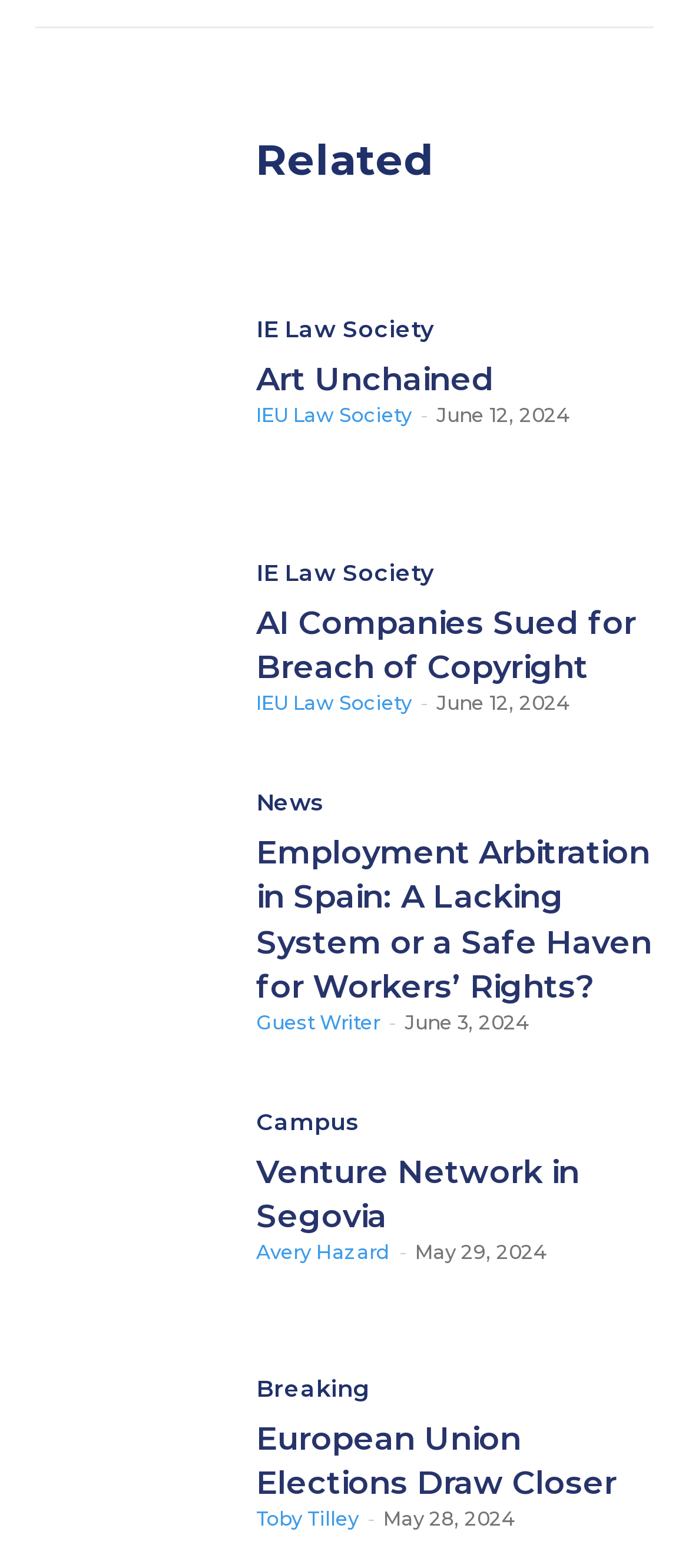Answer the question with a brief word or phrase:
Who is the author of the fifth article?

Toby Tilley